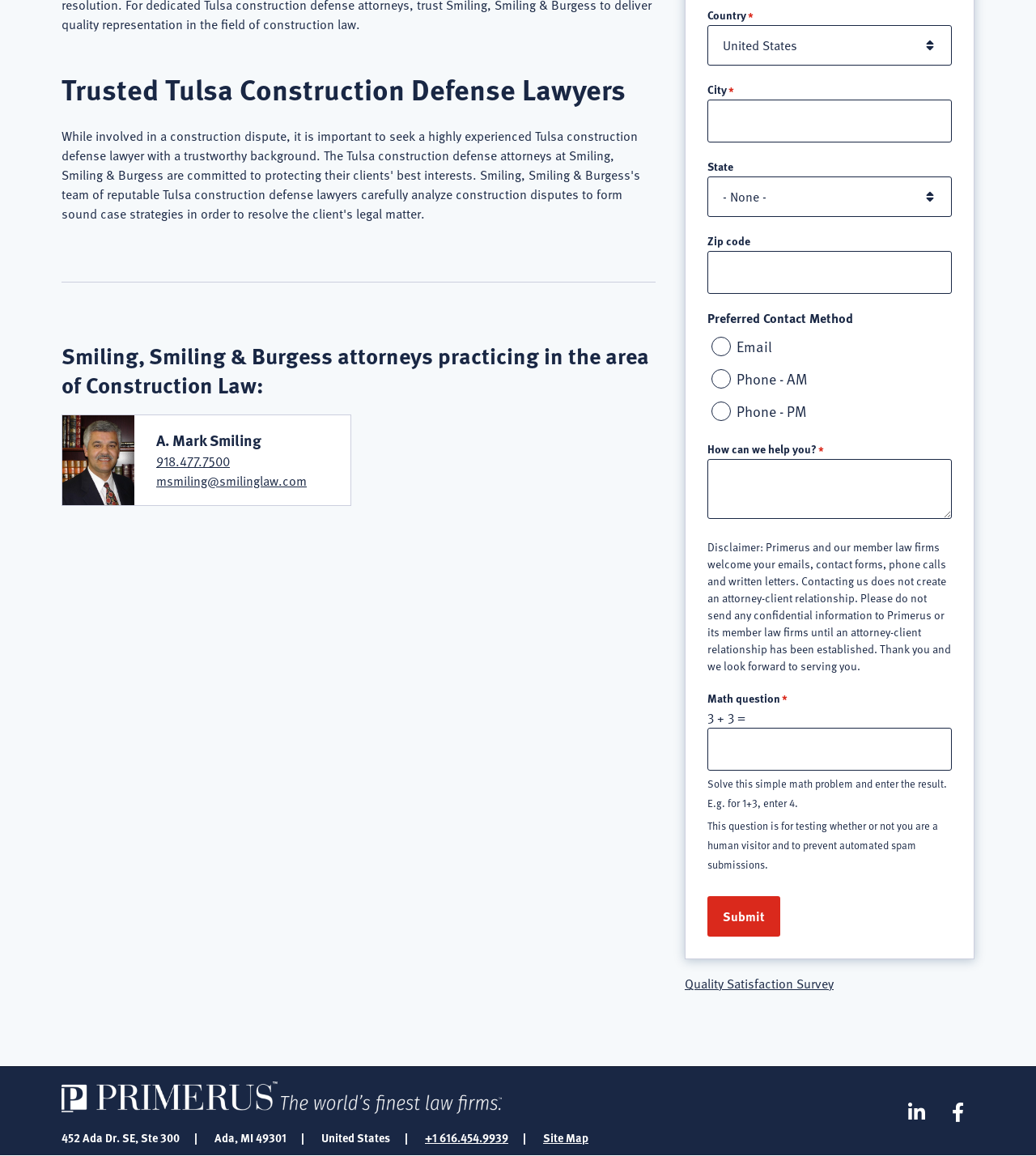Can you identify the bounding box coordinates of the clickable region needed to carry out this instruction: 'Contact A. Mark Smiling'? The coordinates should be four float numbers within the range of 0 to 1, stated as [left, top, right, bottom].

[0.151, 0.37, 0.252, 0.391]